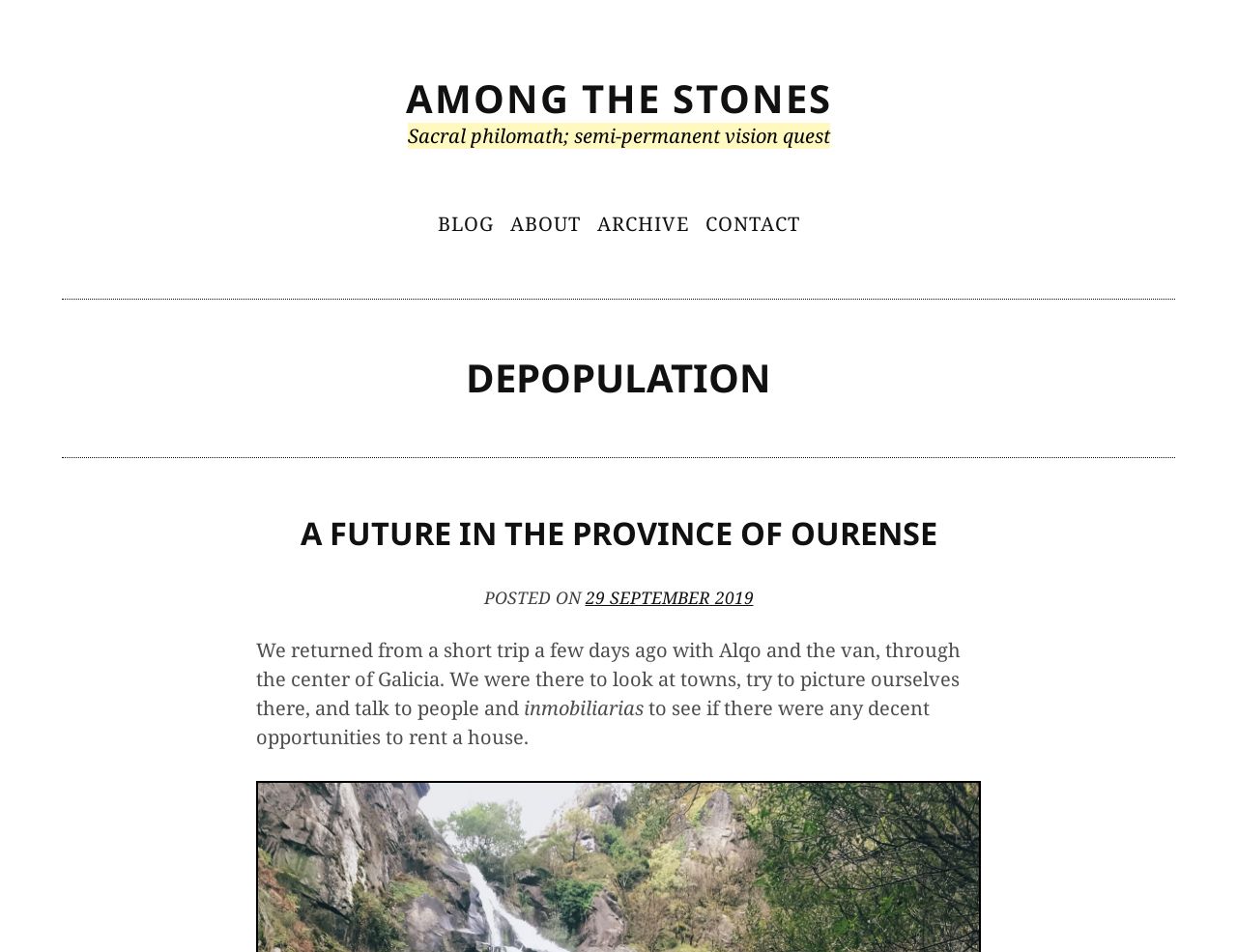Mark the bounding box of the element that matches the following description: "29 September 201929 September 2019".

[0.473, 0.615, 0.609, 0.64]